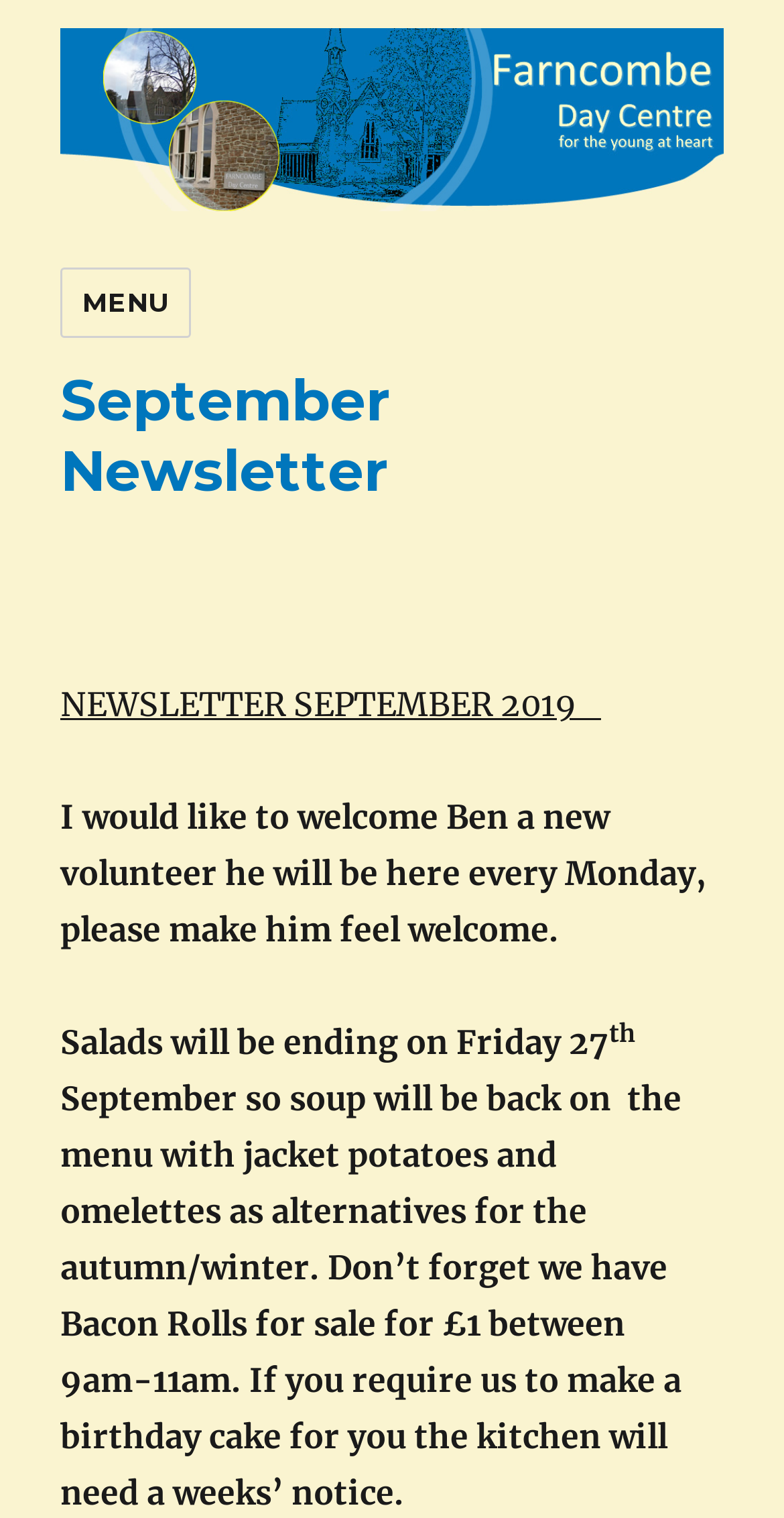What is the name of the new volunteer?
Kindly offer a comprehensive and detailed response to the question.

The text states 'I would like to welcome Ben a new volunteer he will be here every Monday, please make him feel welcome', which indicates that the name of the new volunteer is Ben.